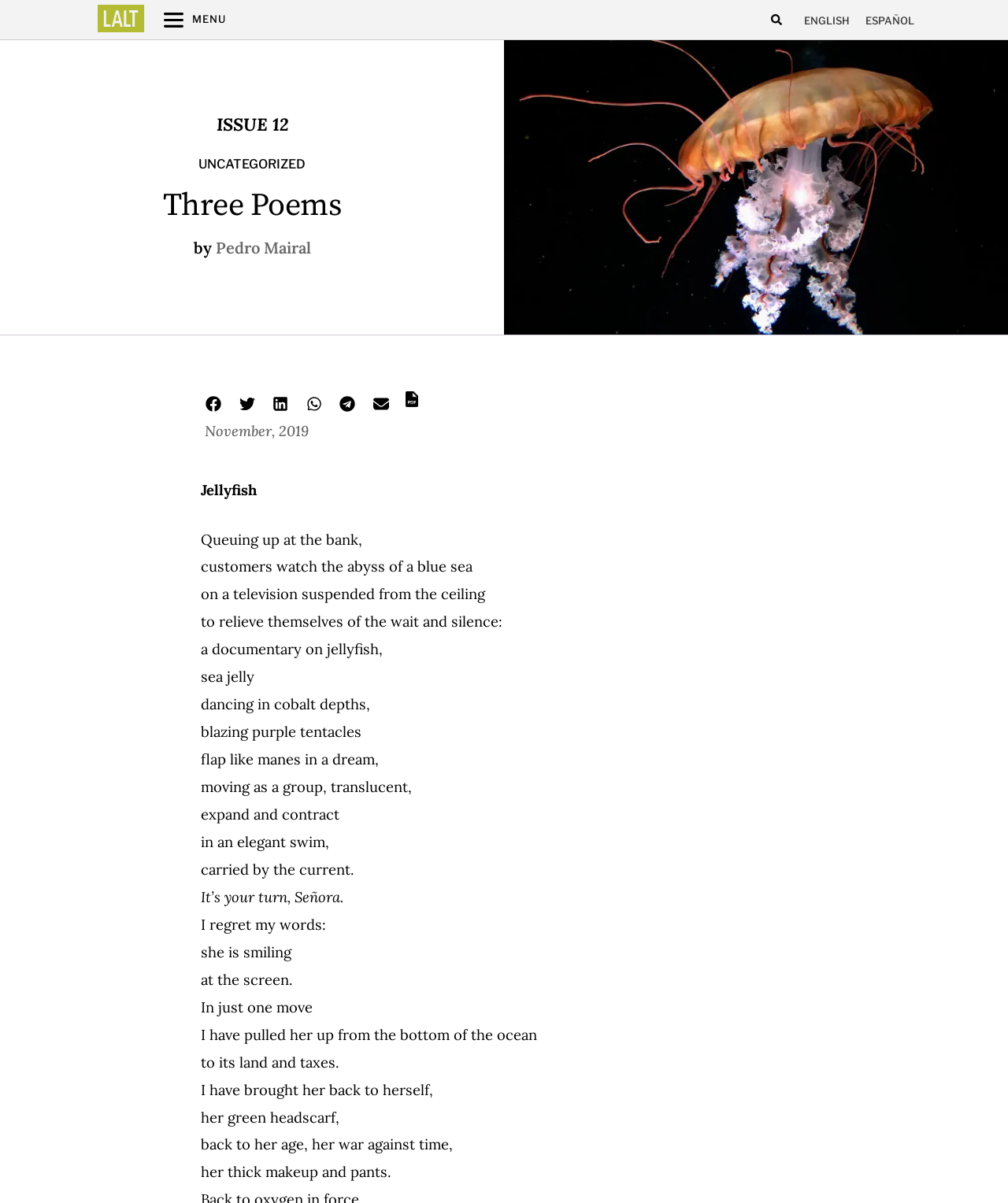Please identify the coordinates of the bounding box that should be clicked to fulfill this instruction: "Click the MENU link".

[0.162, 0.007, 0.669, 0.025]